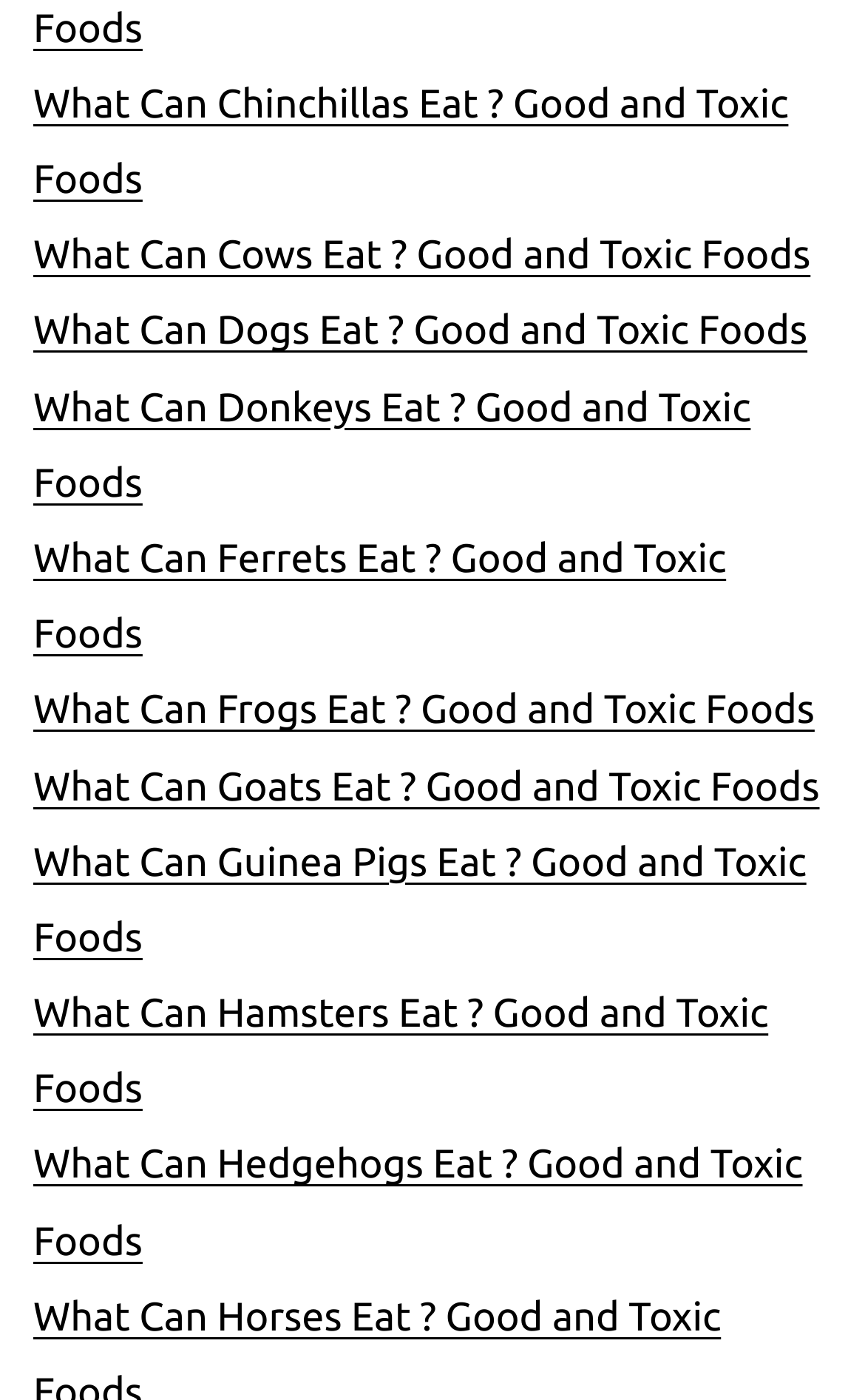Determine the bounding box coordinates of the clickable area required to perform the following instruction: "find out what ferrets can eat". The coordinates should be represented as four float numbers between 0 and 1: [left, top, right, bottom].

[0.038, 0.383, 0.839, 0.469]